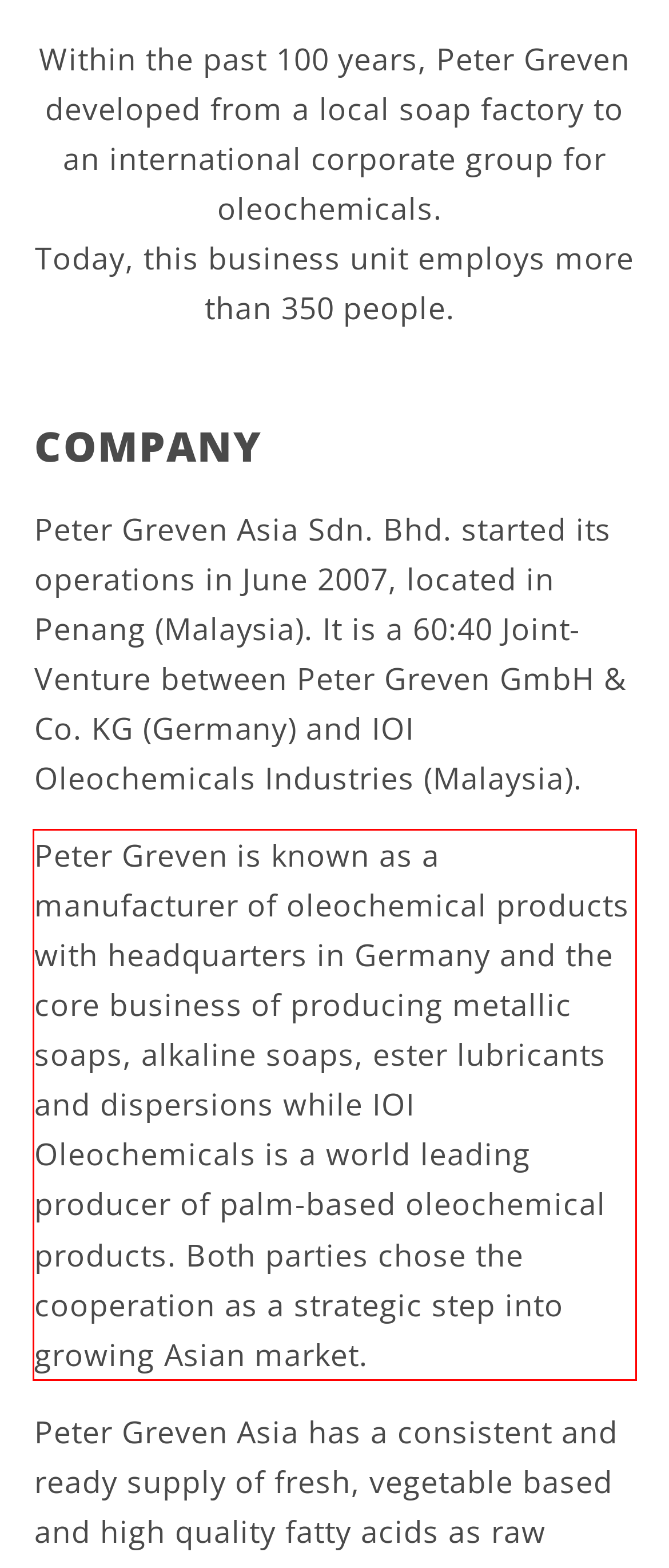There is a UI element on the webpage screenshot marked by a red bounding box. Extract and generate the text content from within this red box.

Peter Greven is known as a manufacturer of oleochemical products with headquarters in Germany and the core business of producing metallic soaps, alkaline soaps, ester lubricants and dispersions while IOI Oleochemicals is a world leading producer of palm-based oleochemical products. Both parties chose the cooperation as a strategic step into growing Asian market.